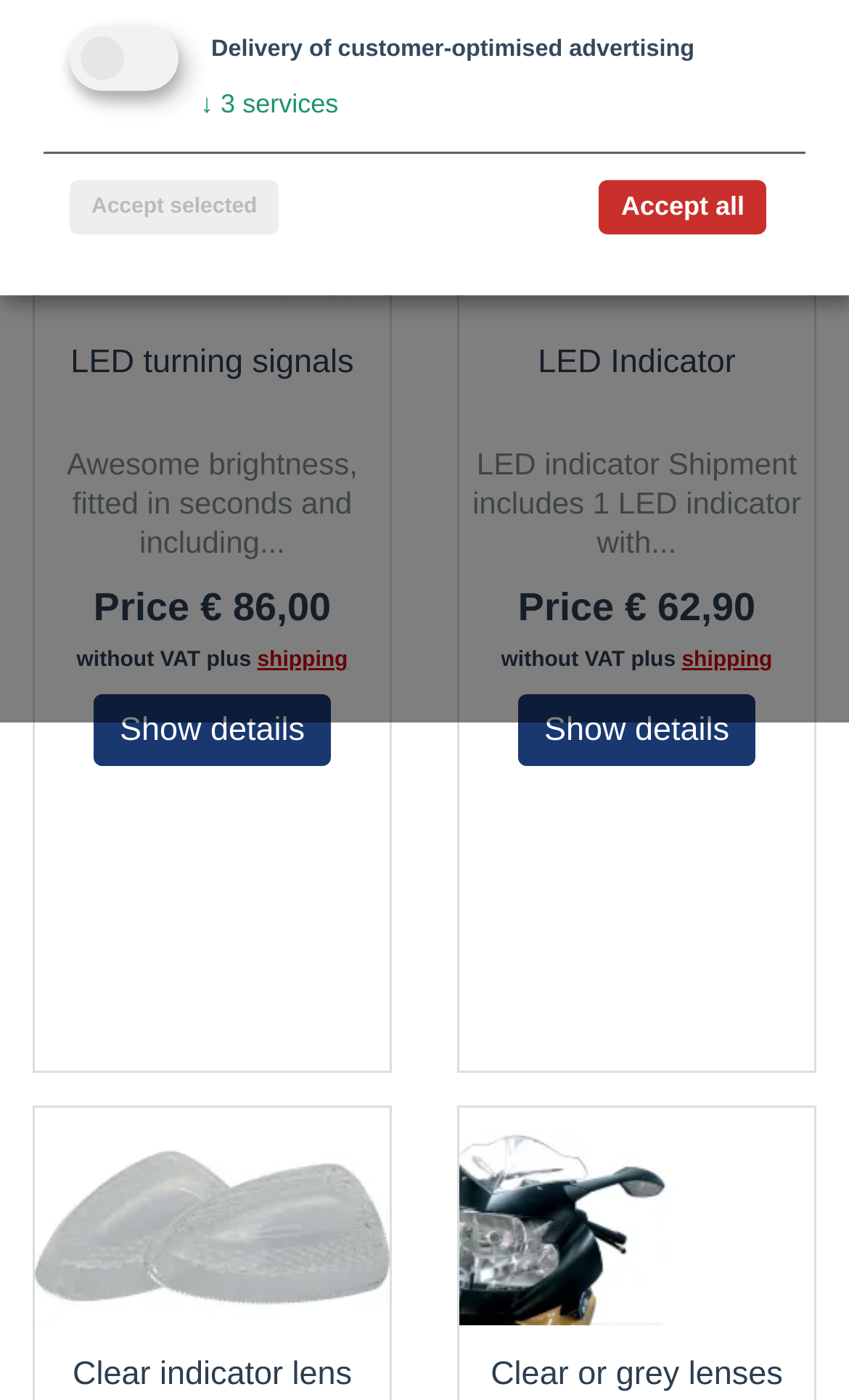For the following element description, predict the bounding box coordinates in the format (top-left x, top-left y, bottom-right x, bottom-right y). All values should be floating point numbers between 0 and 1. Description: Page 1

None